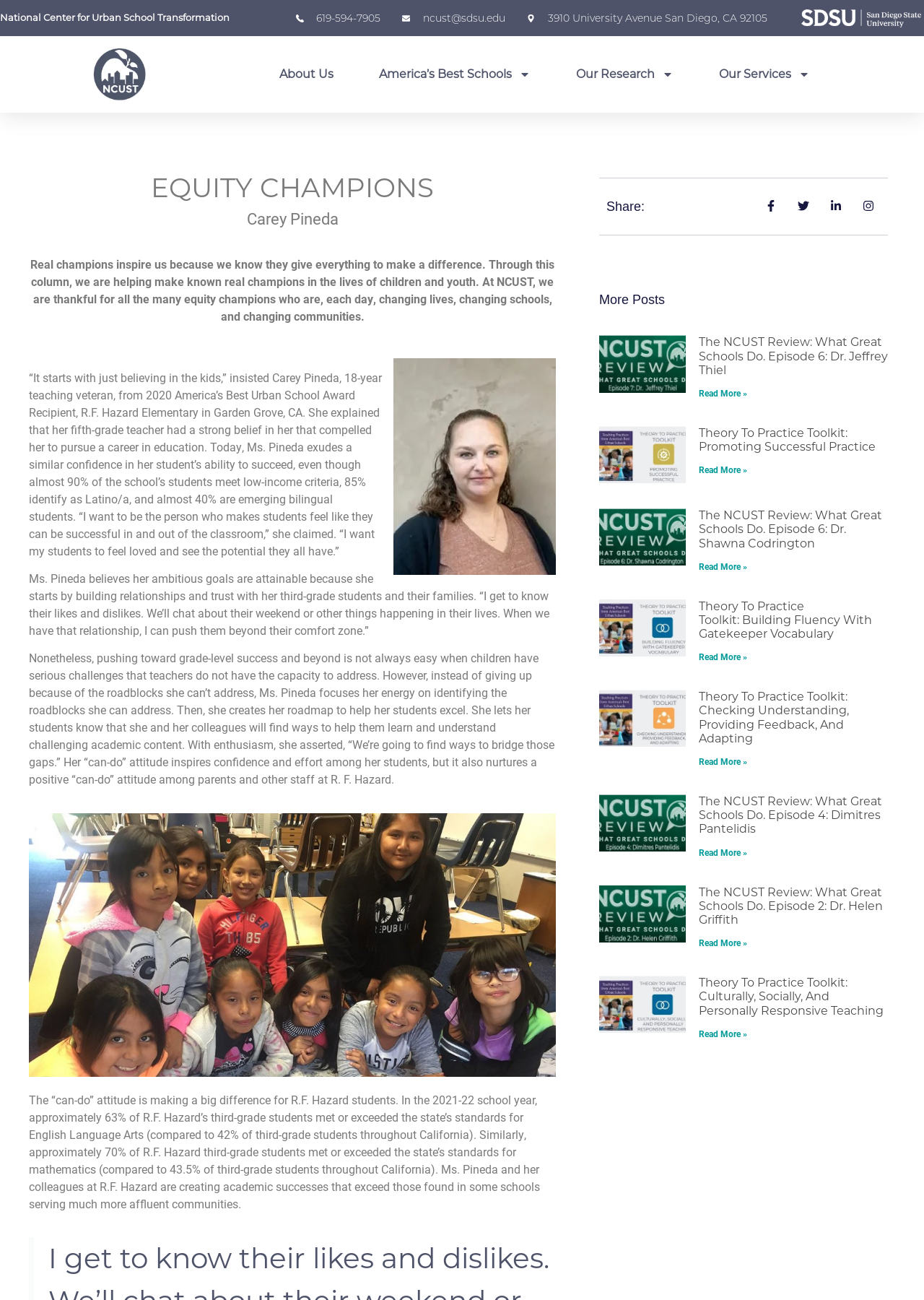Identify the bounding box coordinates of the section to be clicked to complete the task described by the following instruction: "Click on the 'Theory To Practice Toolkit: Promoting Successful Practice' article". The coordinates should be four float numbers between 0 and 1, formatted as [left, top, right, bottom].

[0.648, 0.328, 0.961, 0.372]